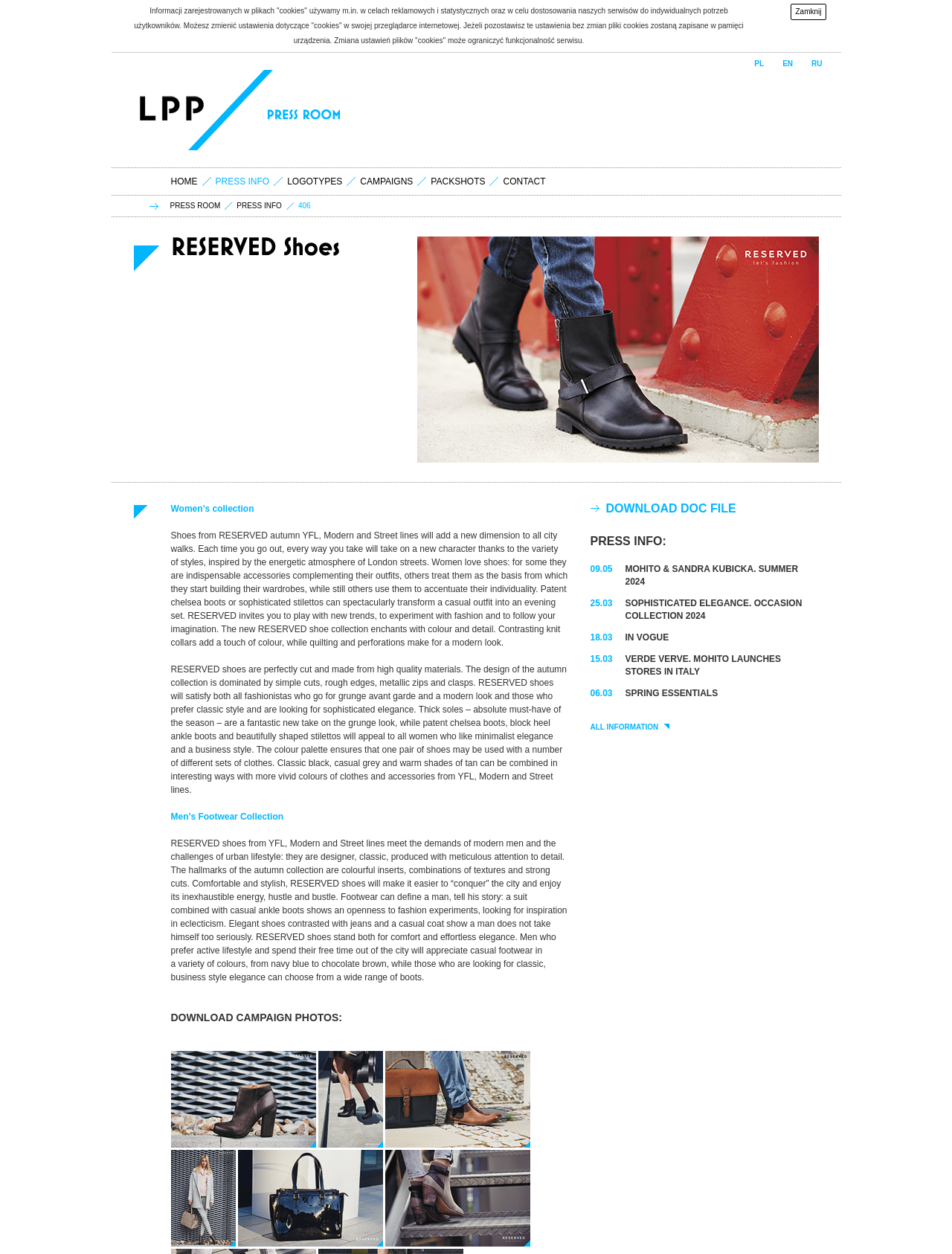Give the bounding box coordinates for this UI element: "packshots". The coordinates should be four float numbers between 0 and 1, arranged as [left, top, right, bottom].

[0.448, 0.141, 0.514, 0.148]